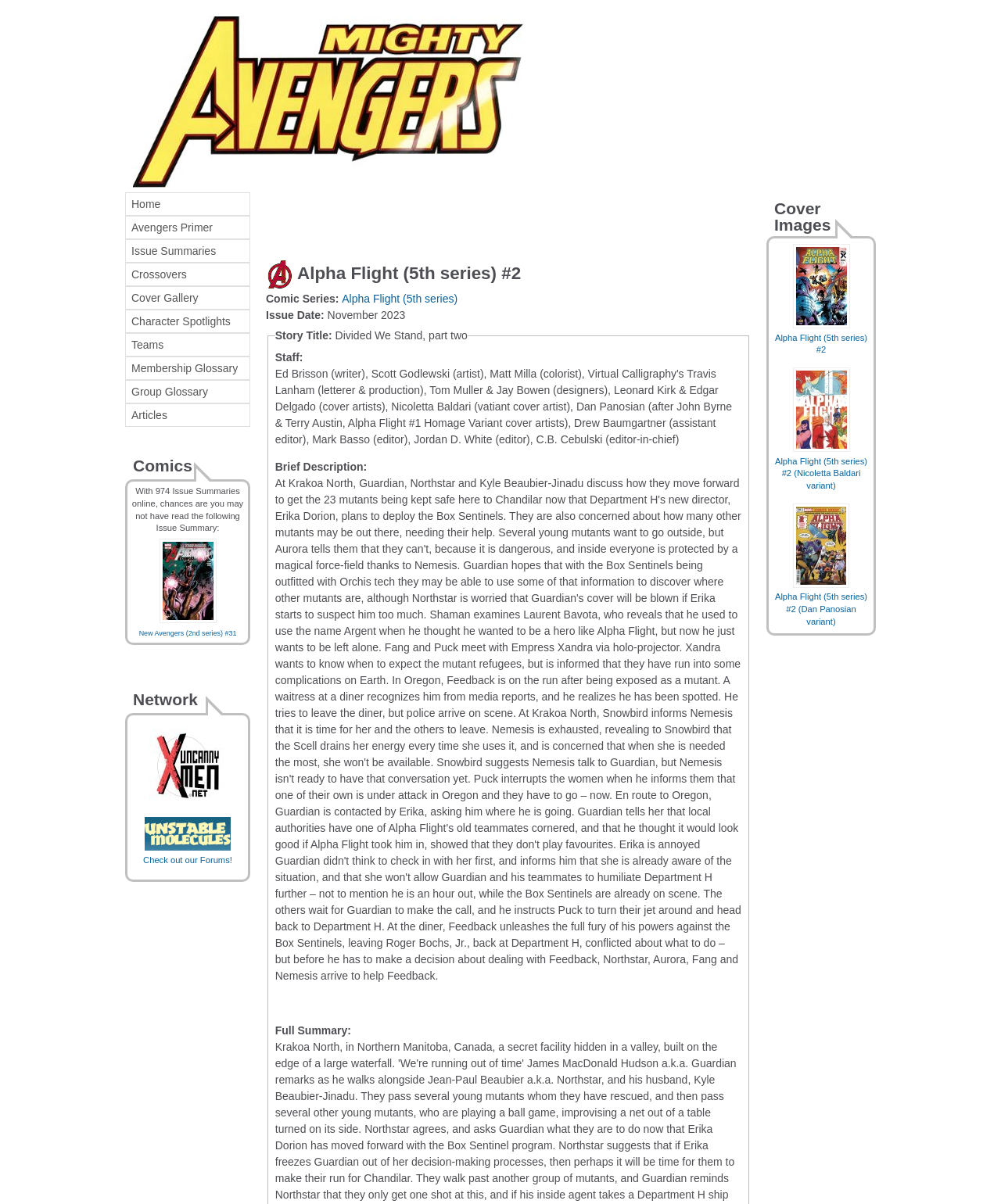Can you determine the bounding box coordinates of the area that needs to be clicked to fulfill the following instruction: "View Alpha Flight (5th series) #2 comic details"?

[0.266, 0.216, 0.75, 0.241]